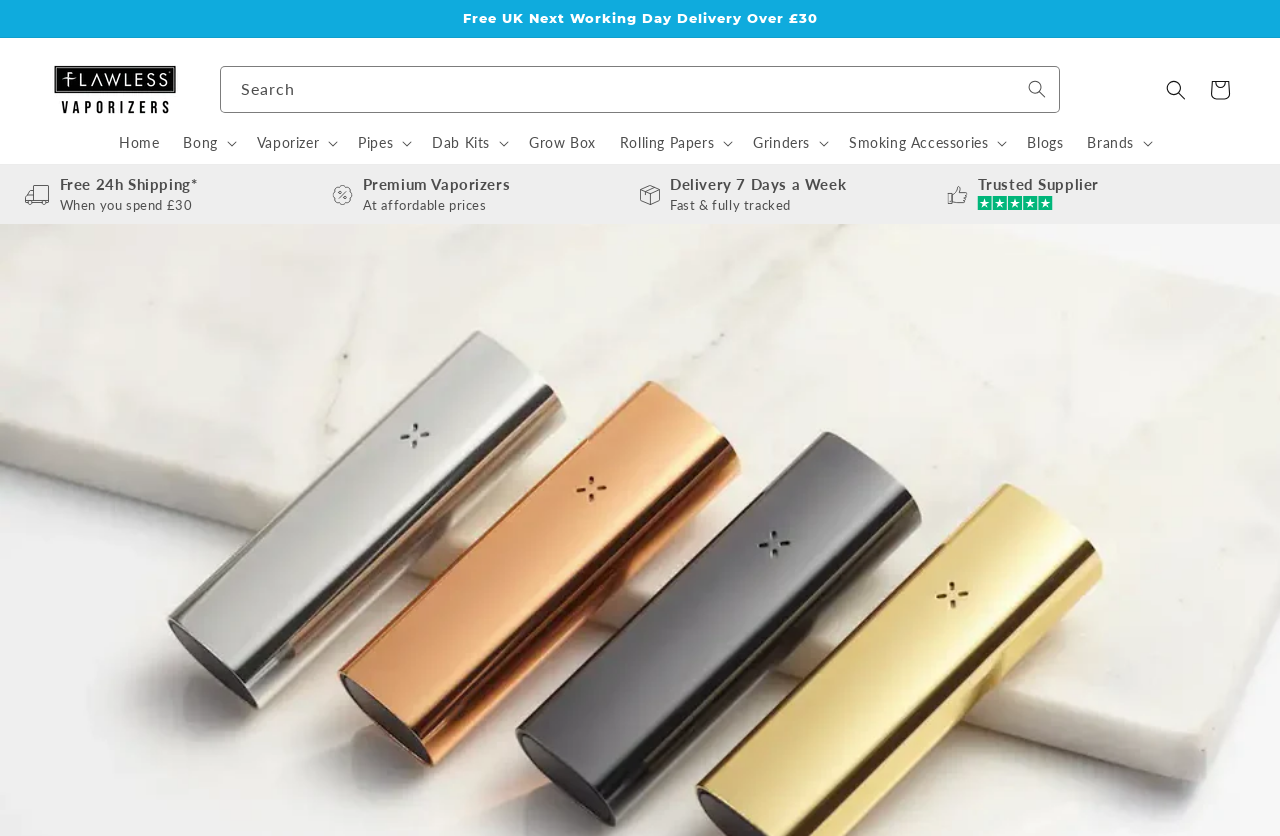Find and provide the bounding box coordinates for the UI element described with: "[ author ]".

None